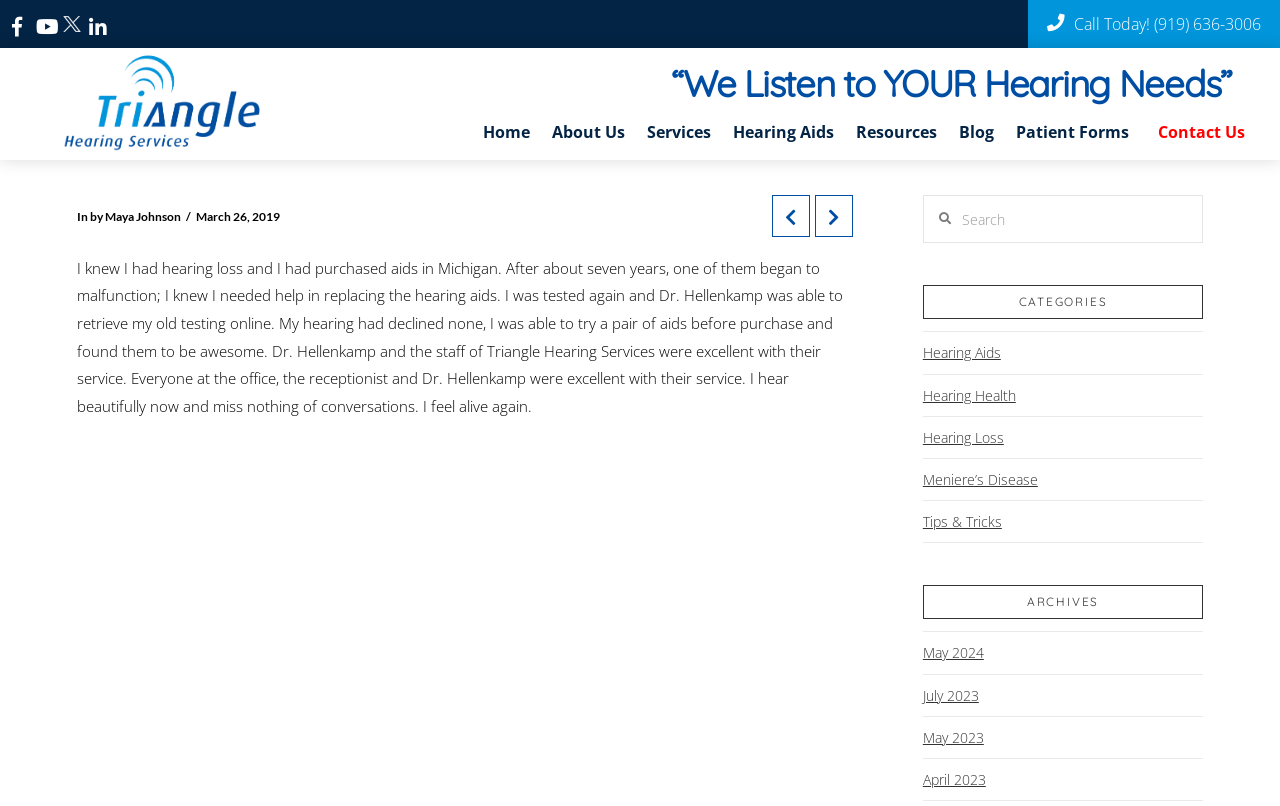Determine the bounding box coordinates of the region that needs to be clicked to achieve the task: "Click the 'Call Today!' button".

[0.803, 0.0, 1.0, 0.06]